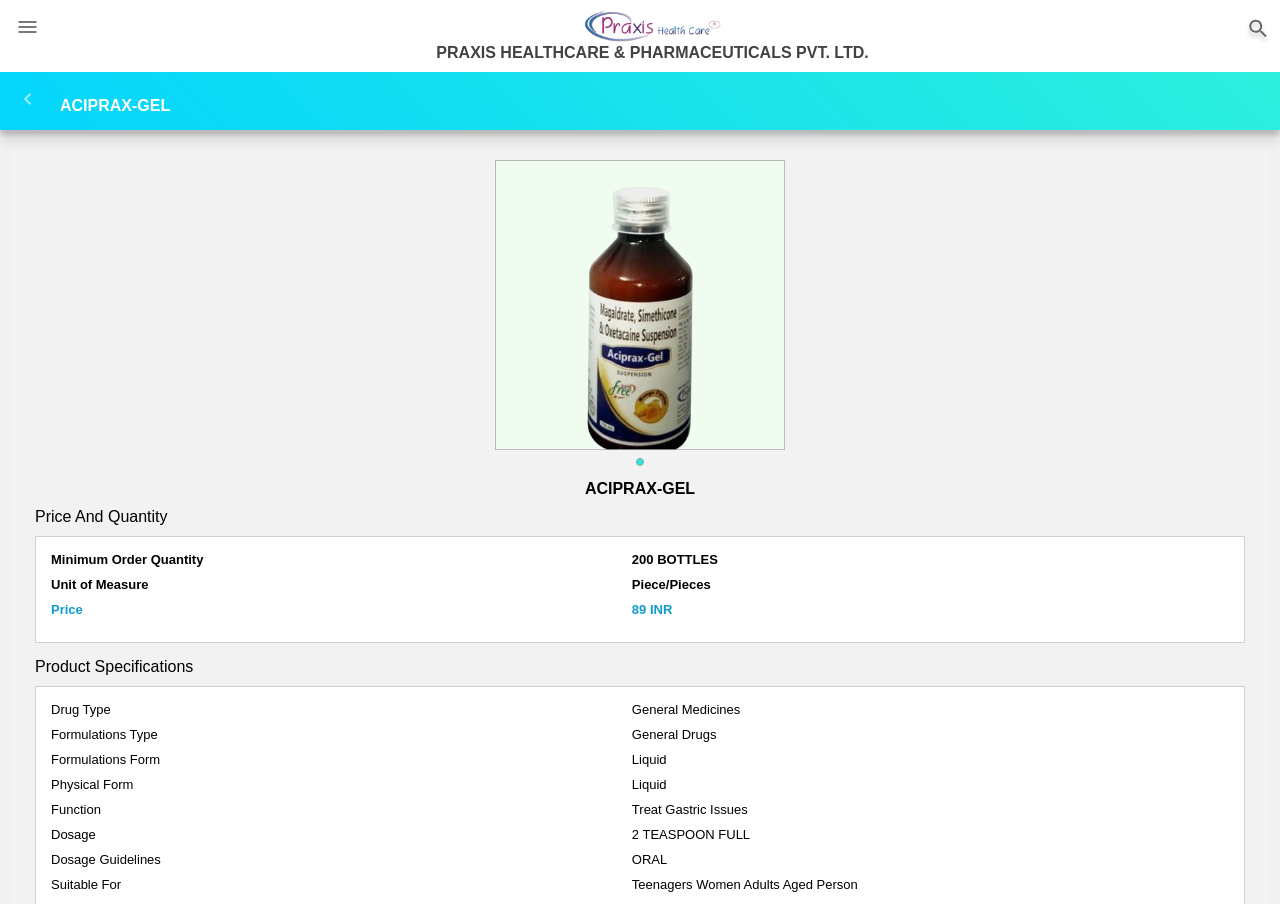Locate the bounding box coordinates of the UI element described by: "parent_node: ACIPRAX-GEL". Provide the coordinates as four float numbers between 0 and 1, formatted as [left, top, right, bottom].

[0.008, 0.096, 0.047, 0.123]